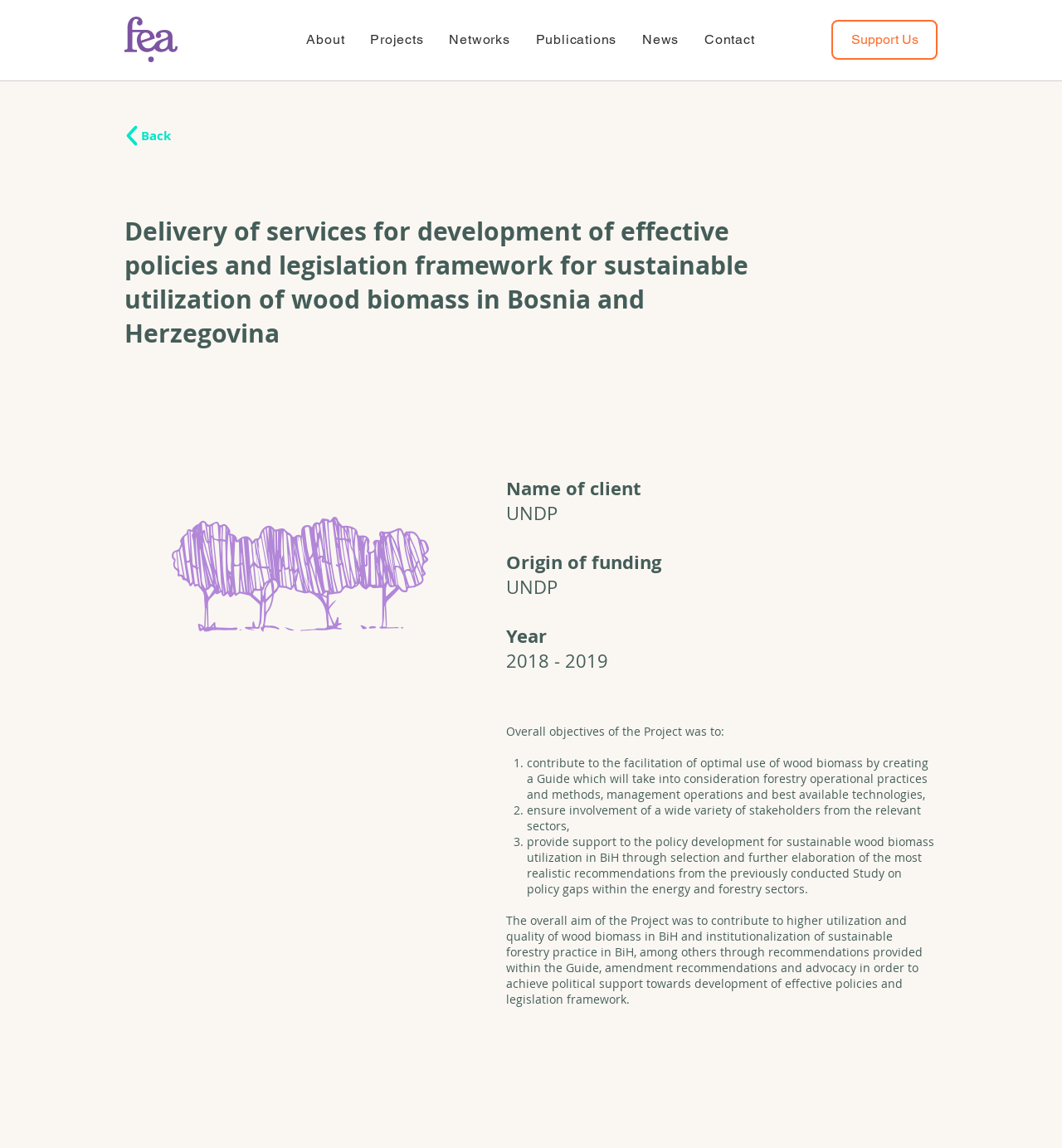What is the purpose of the project?
Based on the image, answer the question with a single word or brief phrase.

Contribute to higher utilization and quality of wood biomass